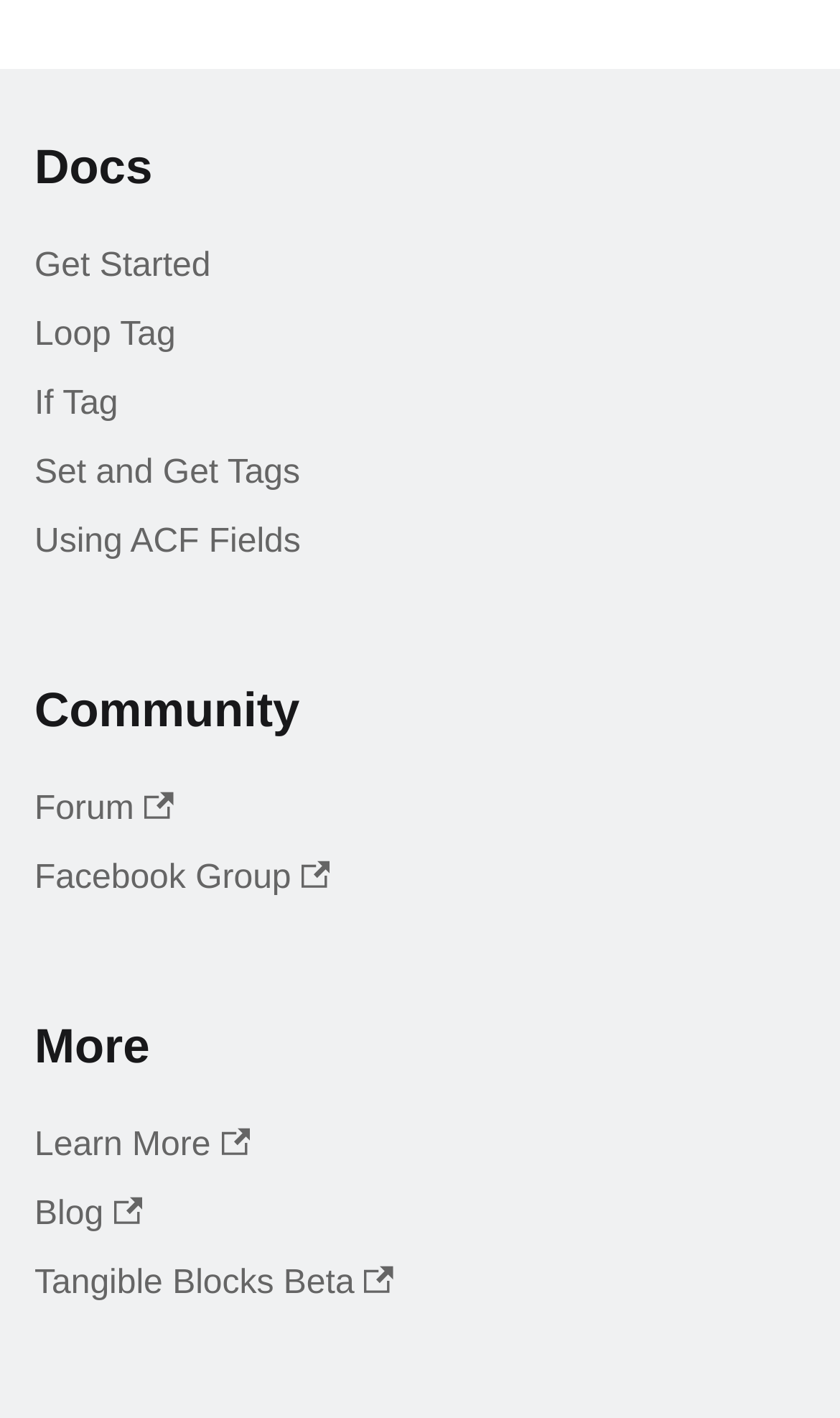Respond to the following question with a brief word or phrase:
What is the first link on the webpage?

Get Started